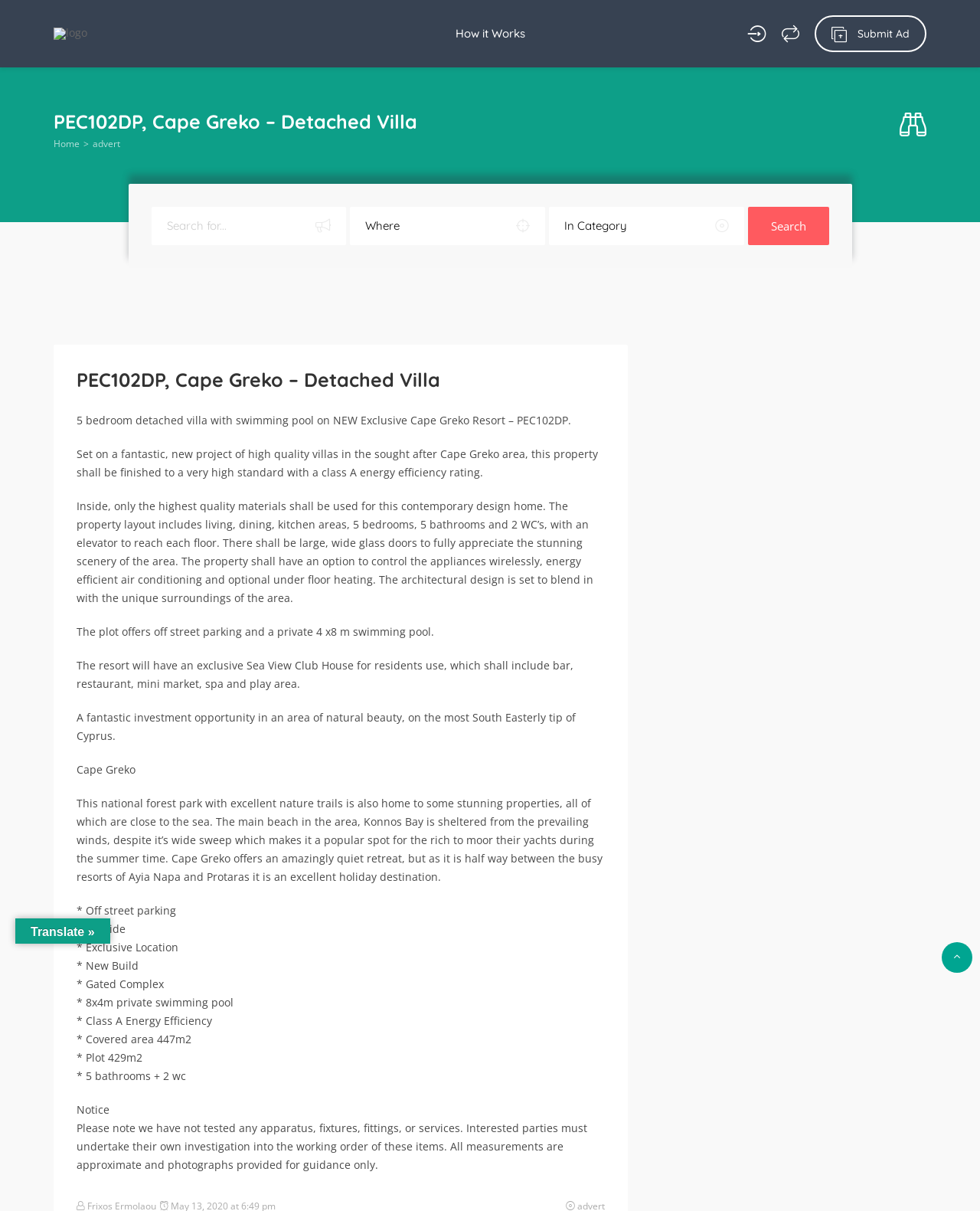Please identify the primary heading of the webpage and give its text content.

PEC102DP, Cape Greko – Detached Villa